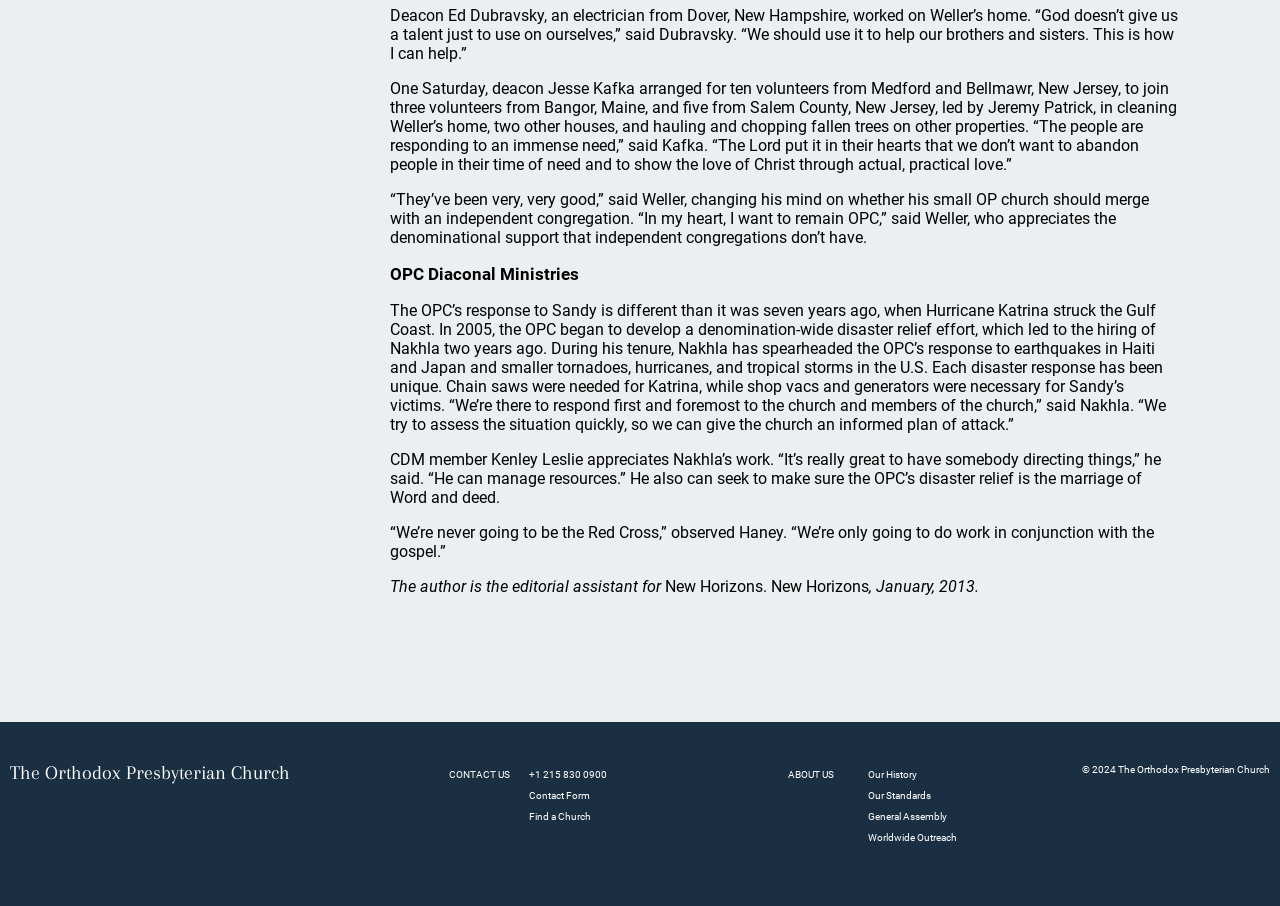Using the webpage screenshot, locate the HTML element that fits the following description and provide its bounding box: "Find a Church".

[0.413, 0.895, 0.462, 0.907]